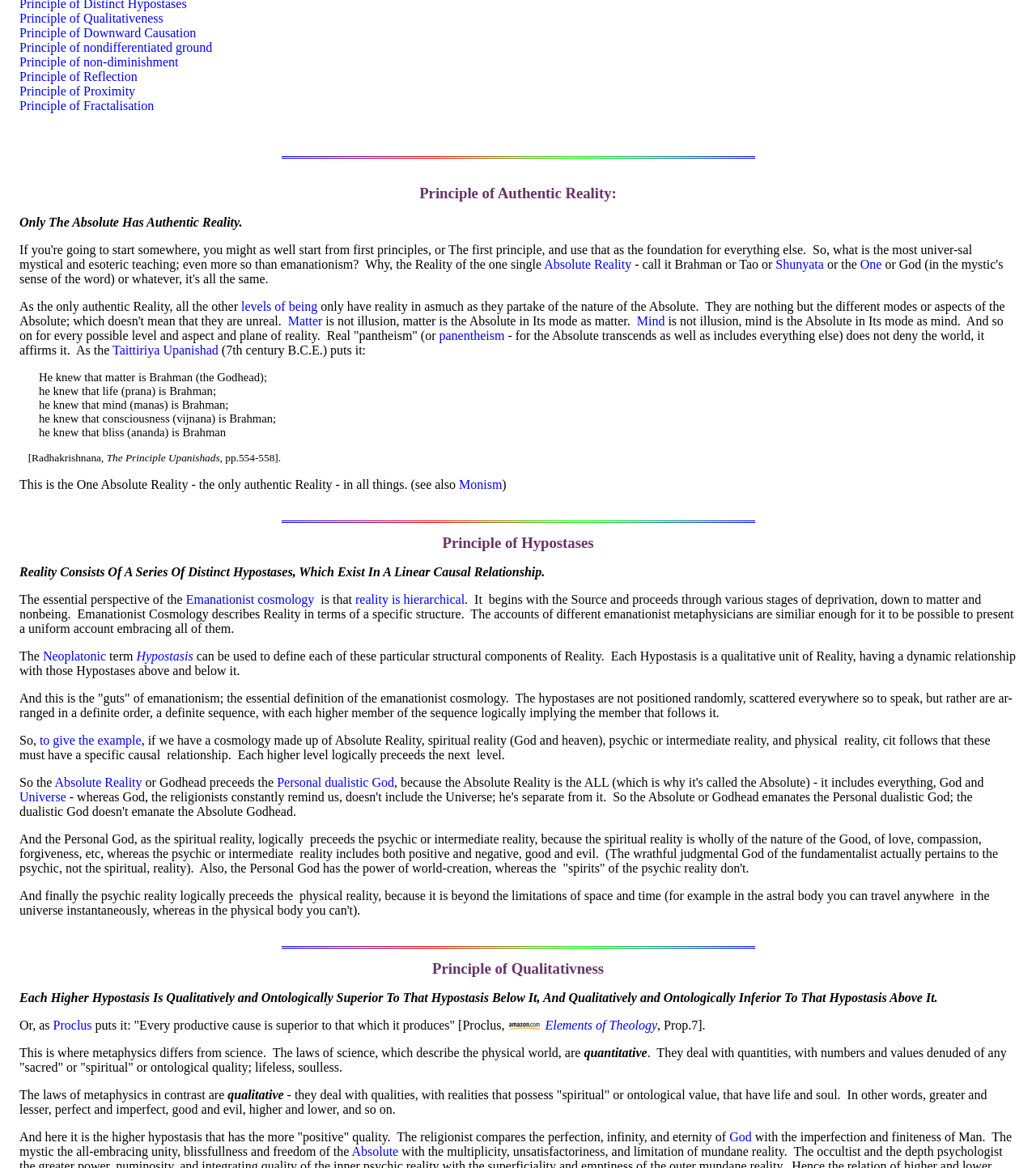Pinpoint the bounding box coordinates of the area that must be clicked to complete this instruction: "Read the quote from Taittiriya Upanishad".

[0.038, 0.317, 0.962, 0.376]